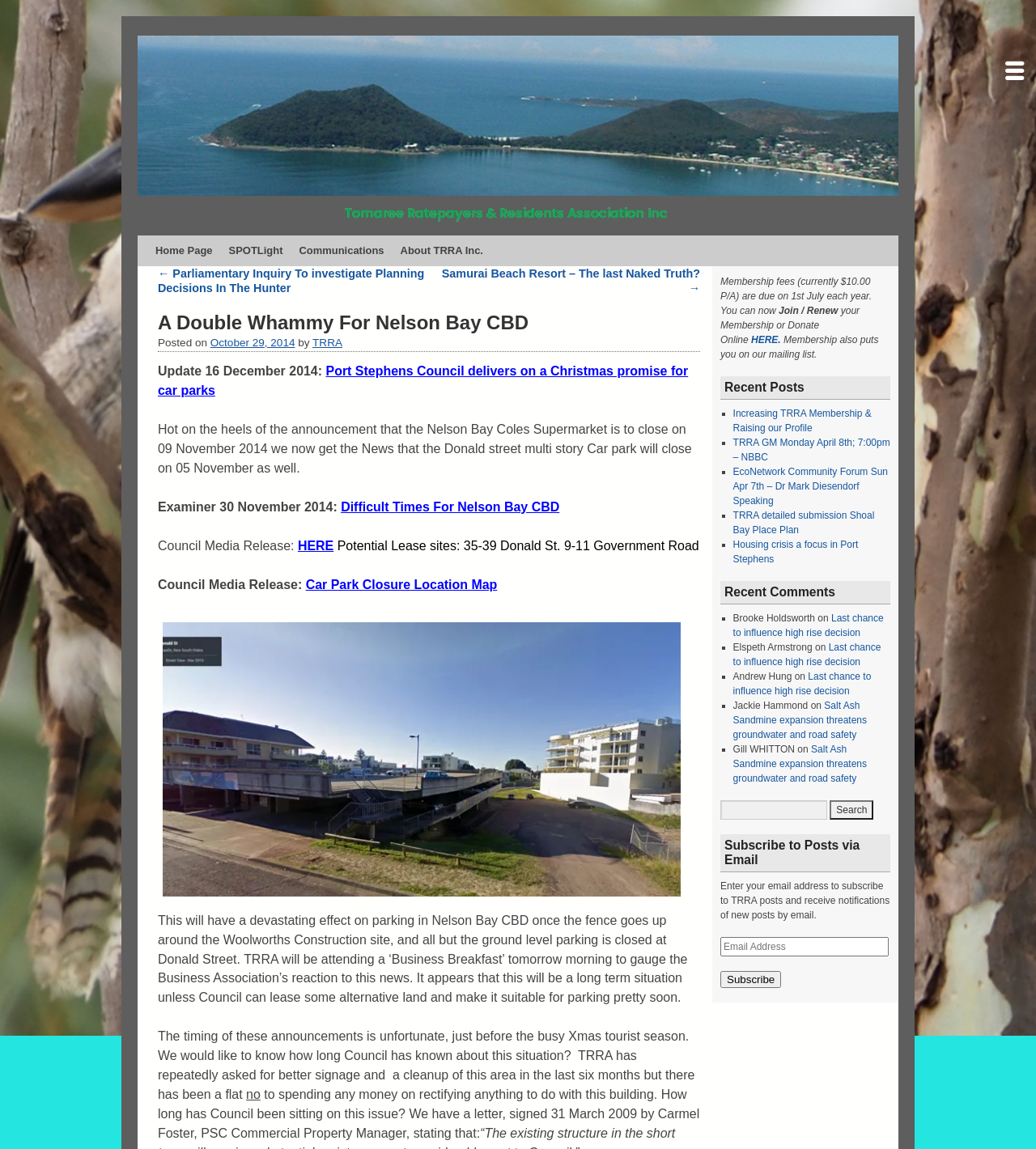Please specify the bounding box coordinates in the format (top-left x, top-left y, bottom-right x, bottom-right y), with values ranging from 0 to 1. Identify the bounding box for the UI component described as follows: Subscribe

[0.695, 0.845, 0.754, 0.86]